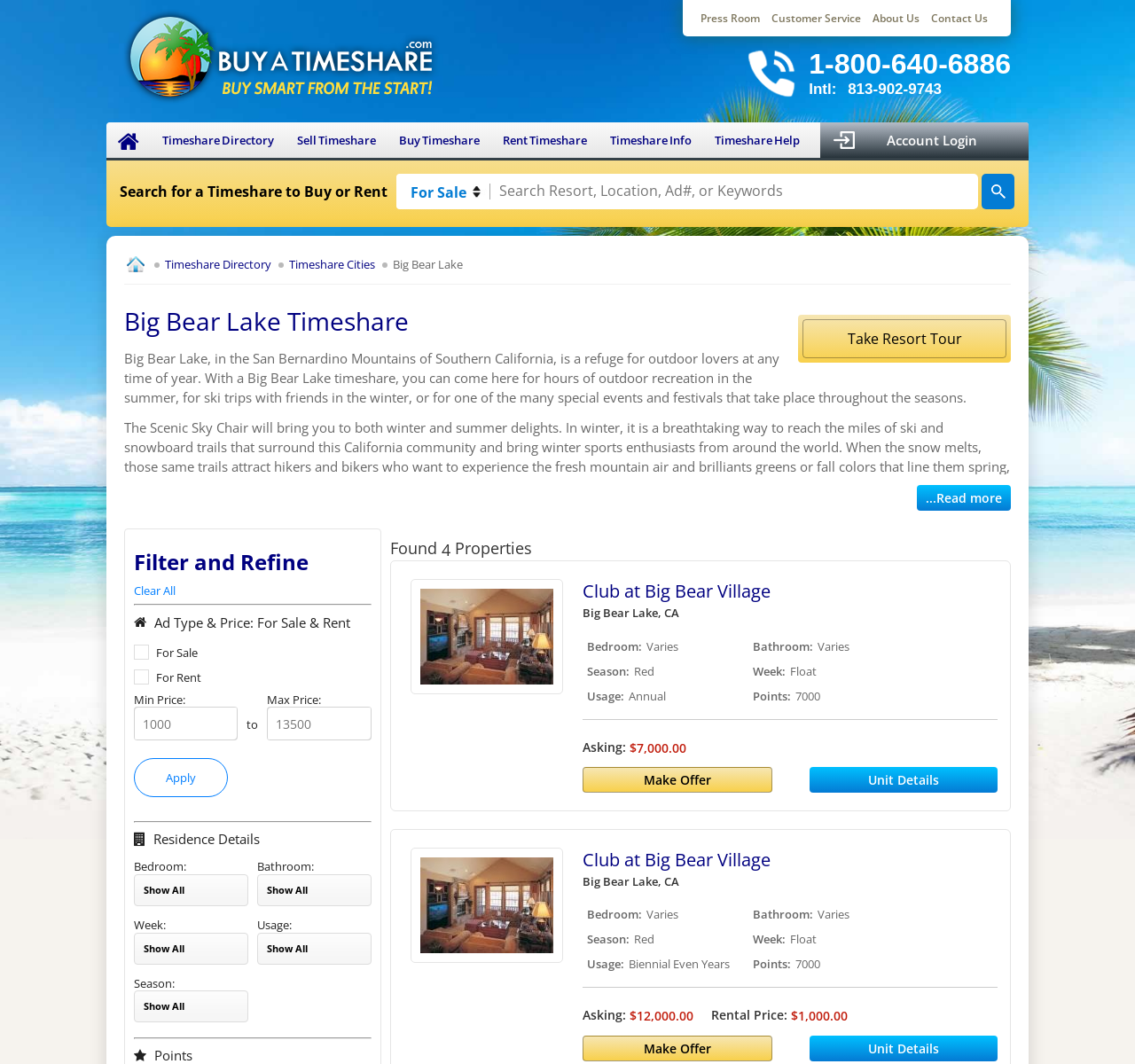Locate the bounding box coordinates of the area where you should click to accomplish the instruction: "Search for a timeshare".

[0.102, 0.151, 0.345, 0.197]